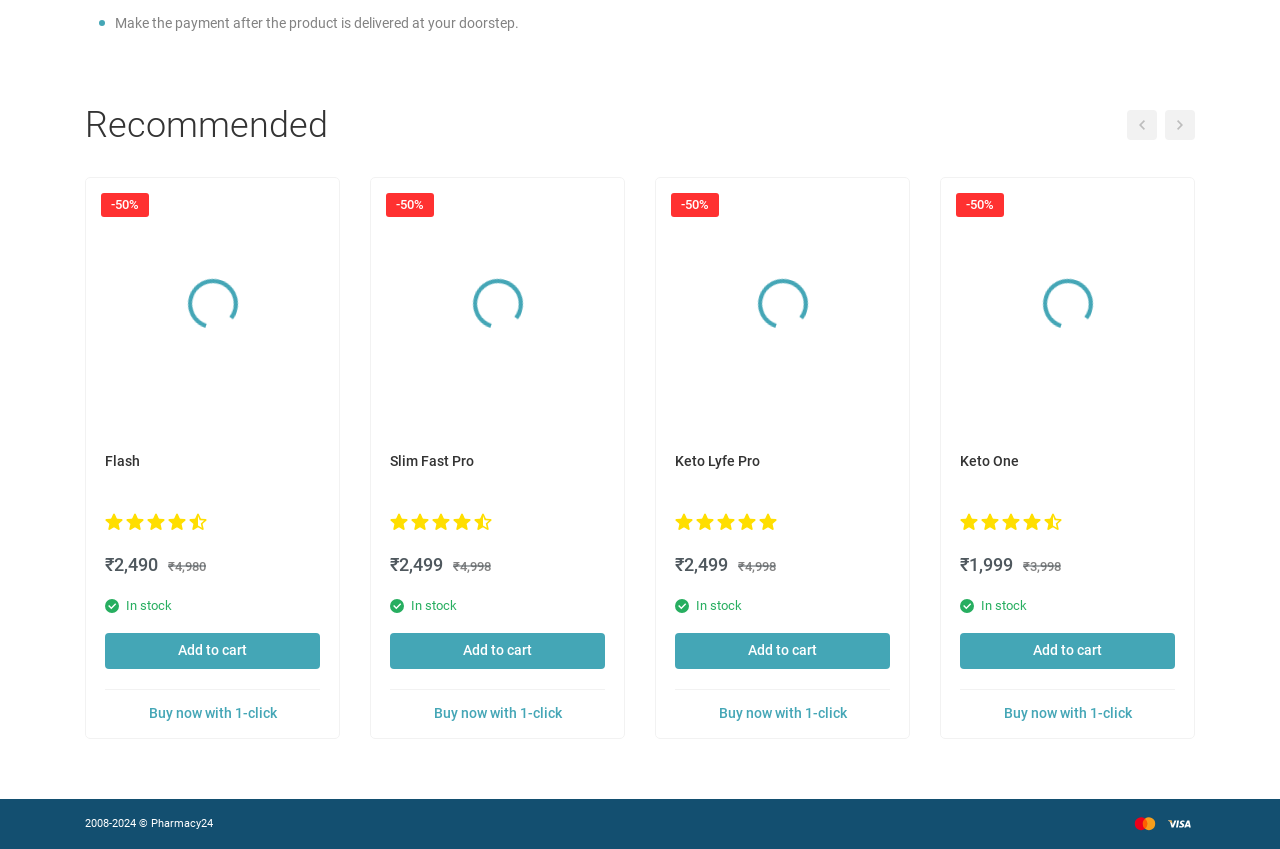Using the format (top-left x, top-left y, bottom-right x, bottom-right y), and given the element description, identify the bounding box coordinates within the screenshot: alt="Keto One"

[0.735, 0.21, 0.933, 0.508]